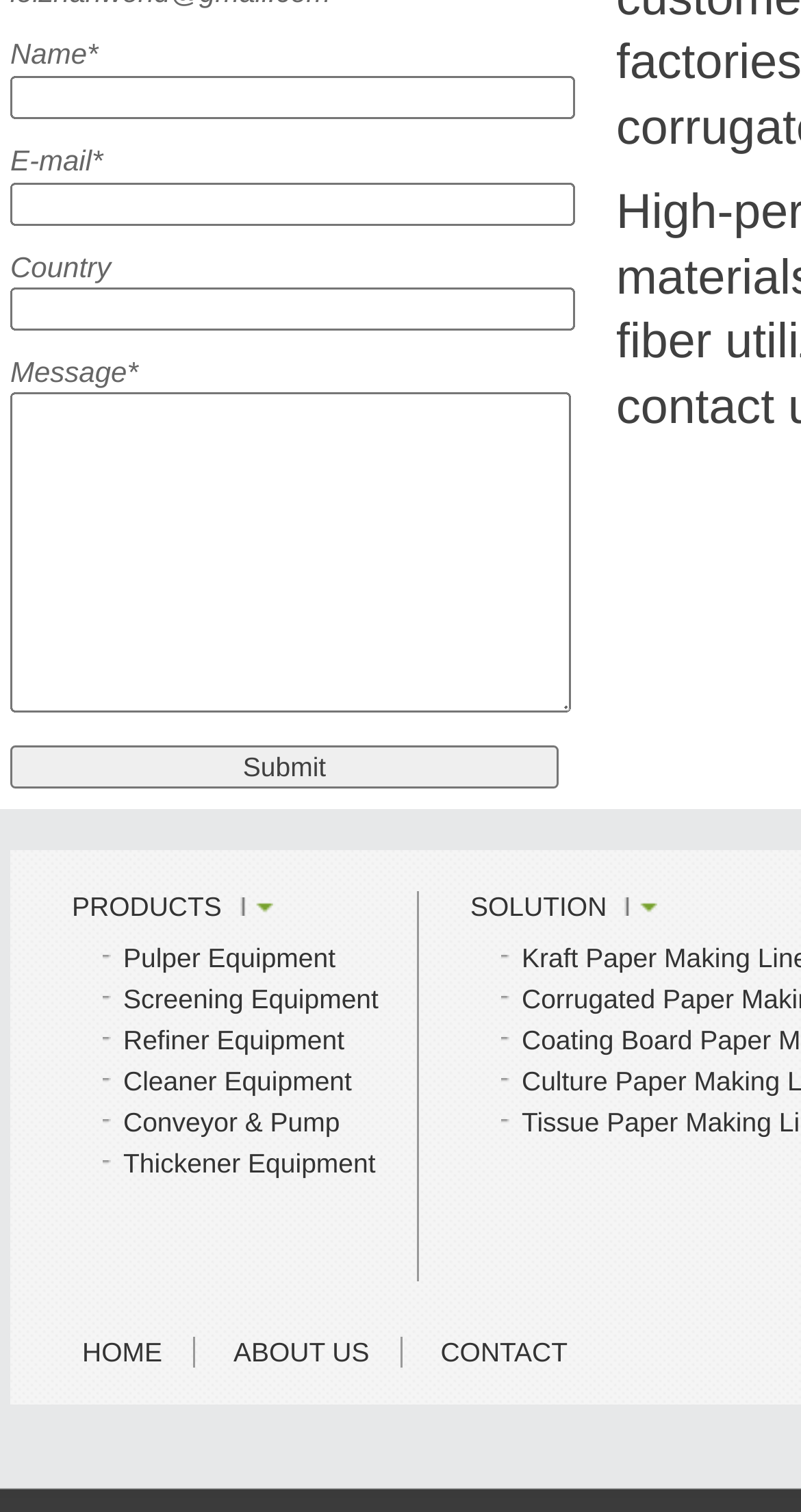Please specify the bounding box coordinates of the region to click in order to perform the following instruction: "Go to Pulper Equipment page".

[0.154, 0.624, 0.419, 0.644]